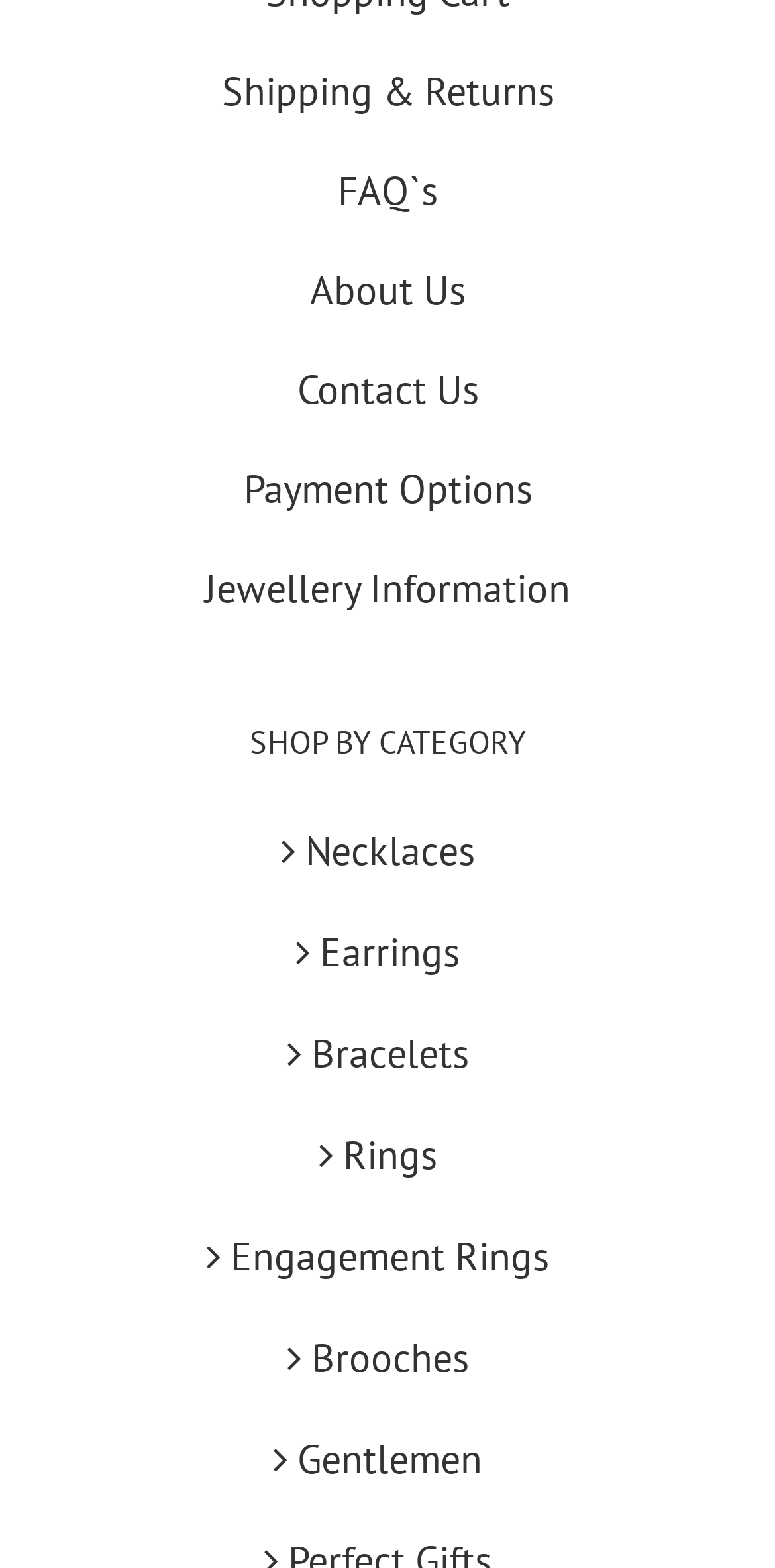Find the bounding box coordinates of the clickable area that will achieve the following instruction: "Get in touch with us".

[0.383, 0.232, 0.617, 0.265]